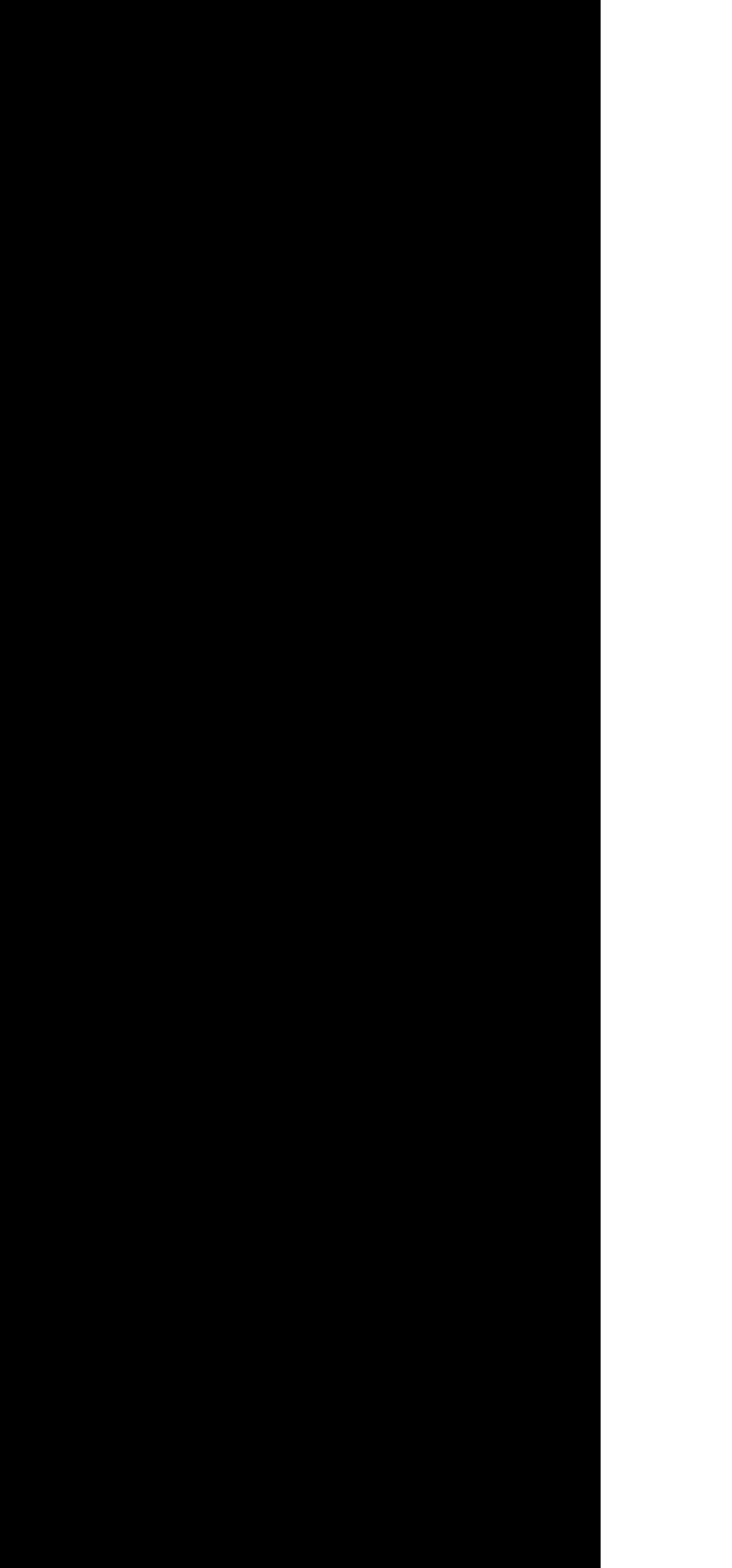Carefully examine the image and provide an in-depth answer to the question: What is the text on the submit button?

The button at the bottom of the form has the text 'Submit', which indicates that clicking it will submit the form data to the server.